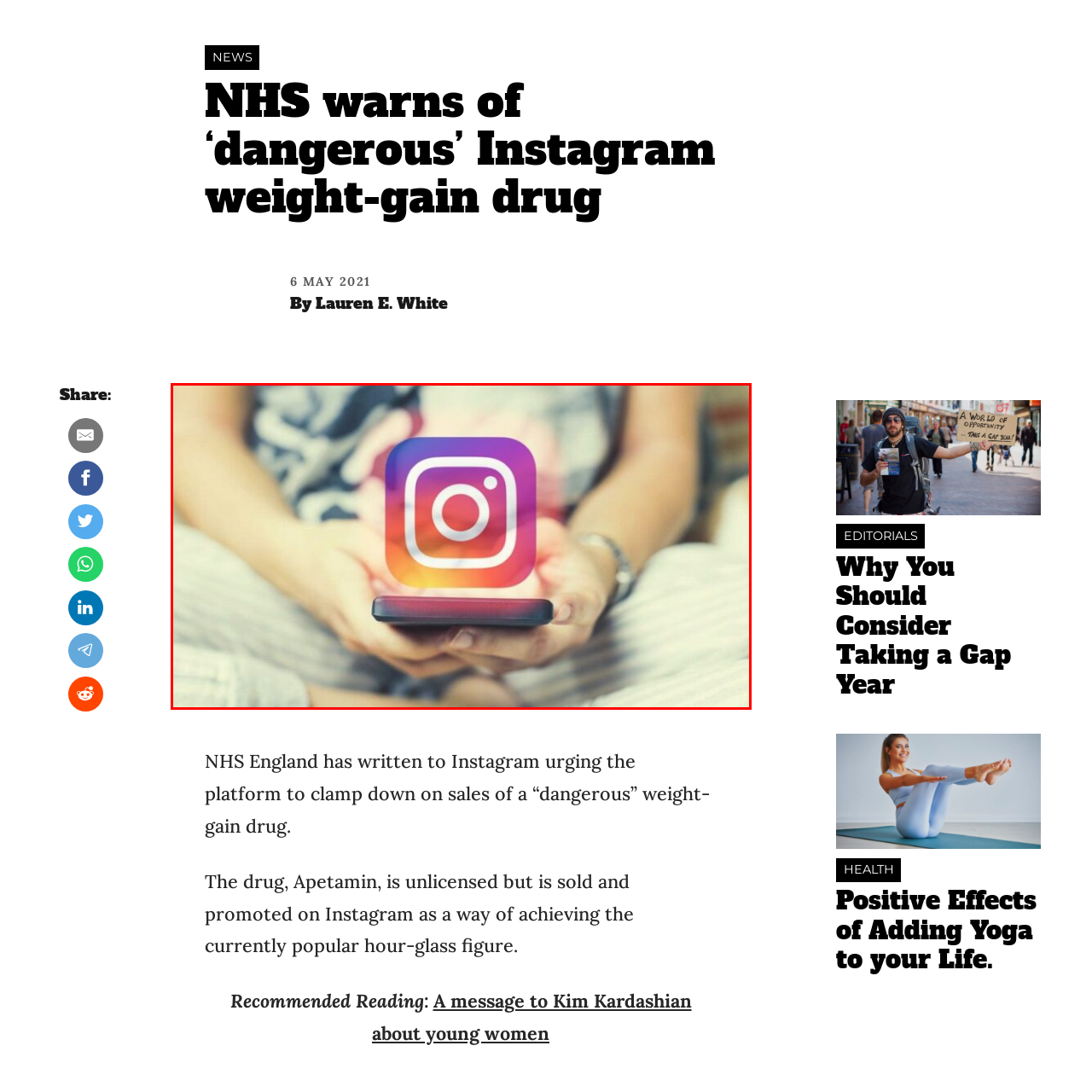What is the person in the image doing?
Look closely at the part of the image outlined in red and give a one-word or short phrase answer.

Holding a smartphone